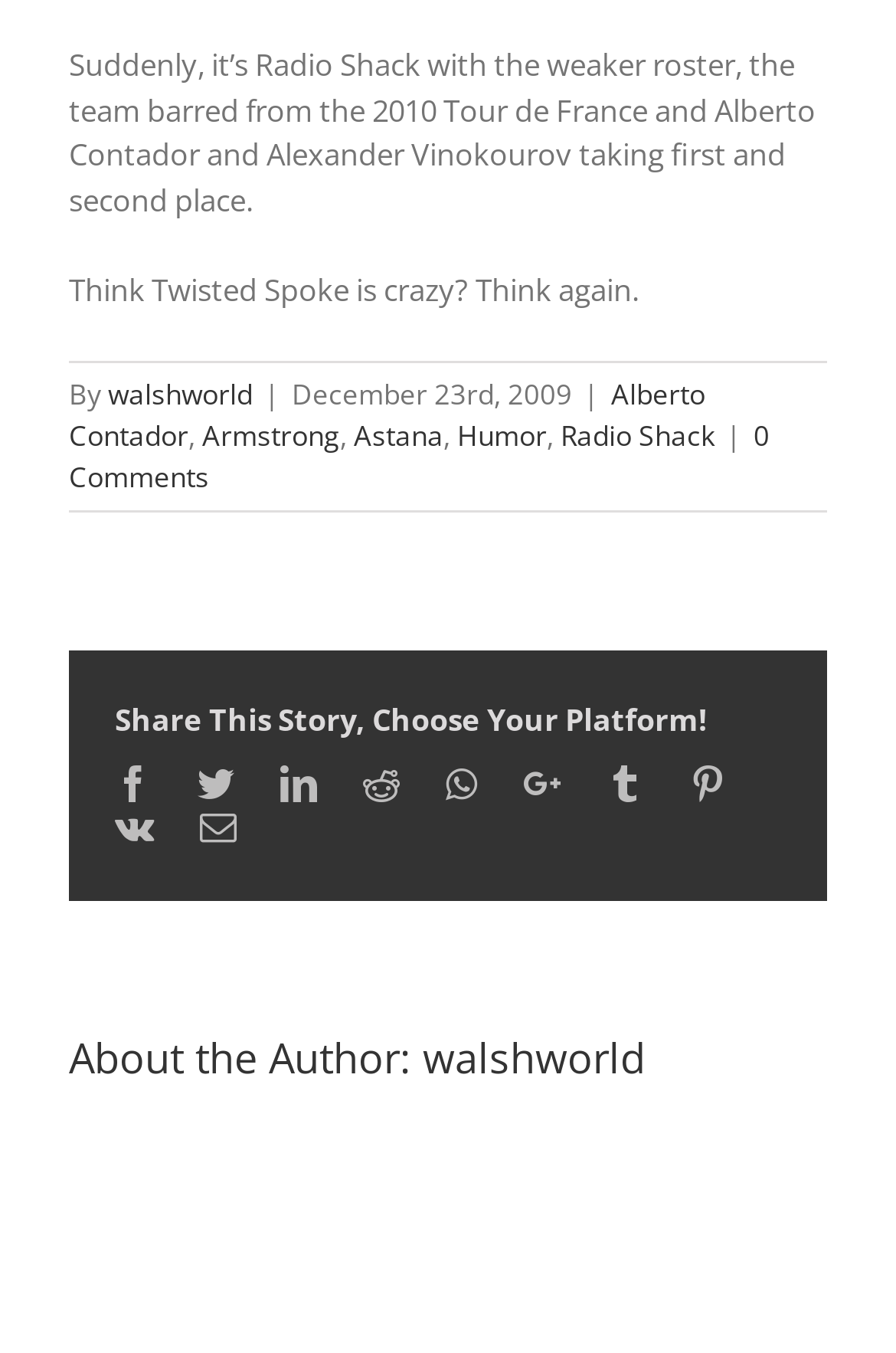Can you find the bounding box coordinates for the element that needs to be clicked to execute this instruction: "View comments on this story"? The coordinates should be given as four float numbers between 0 and 1, i.e., [left, top, right, bottom].

[0.077, 0.307, 0.859, 0.367]